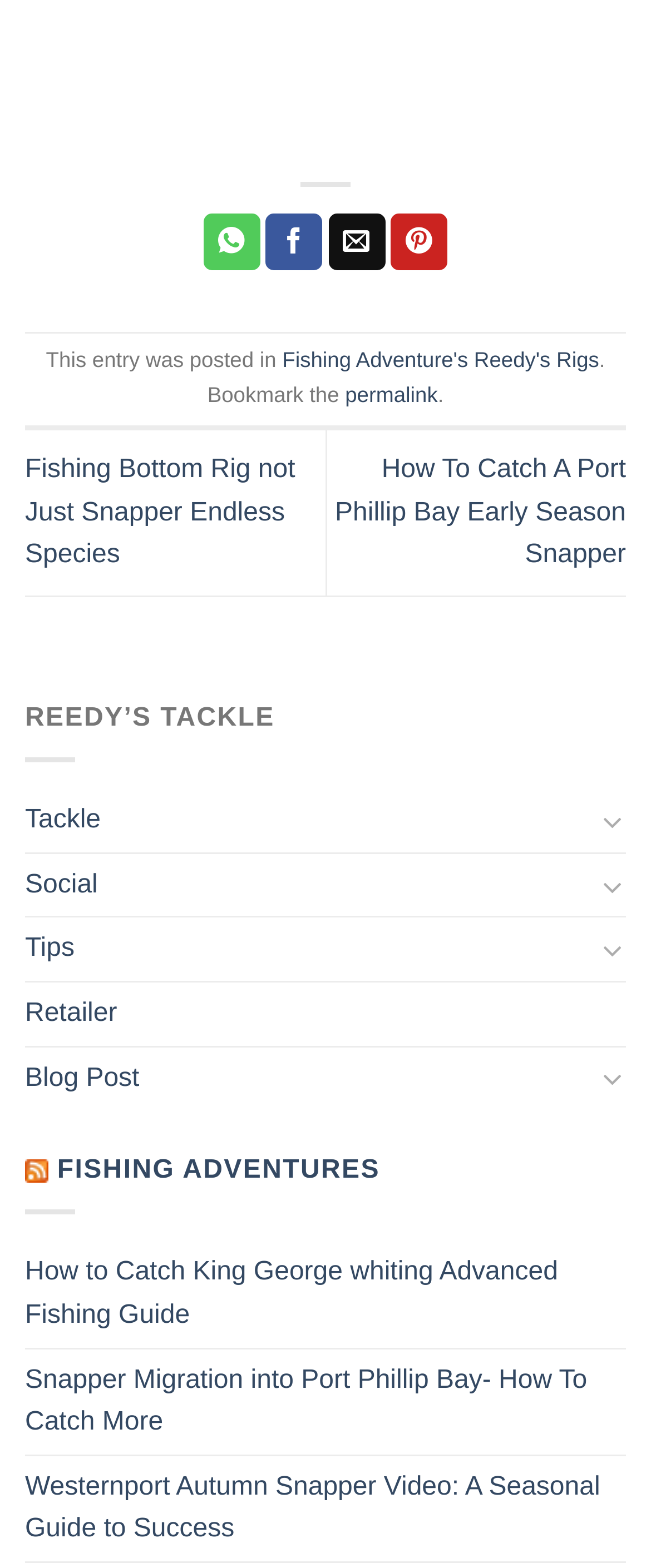Identify the bounding box coordinates for the UI element mentioned here: "parent_node: Blog Post aria-label="Toggle"". Provide the coordinates as four float values between 0 and 1, i.e., [left, top, right, bottom].

[0.922, 0.675, 0.962, 0.701]